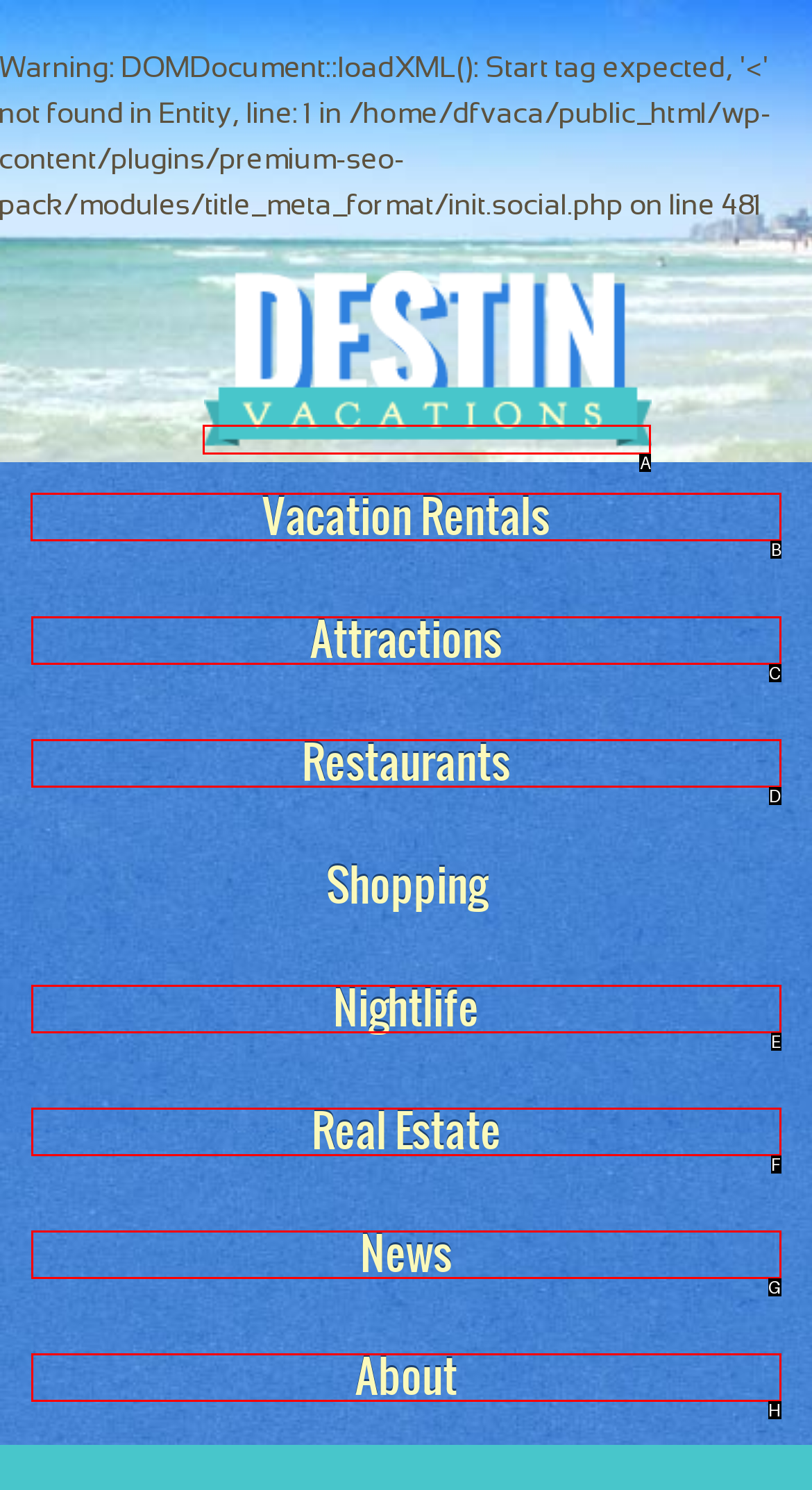Choose the HTML element you need to click to achieve the following task: Click on Vacation Rentals
Respond with the letter of the selected option from the given choices directly.

B